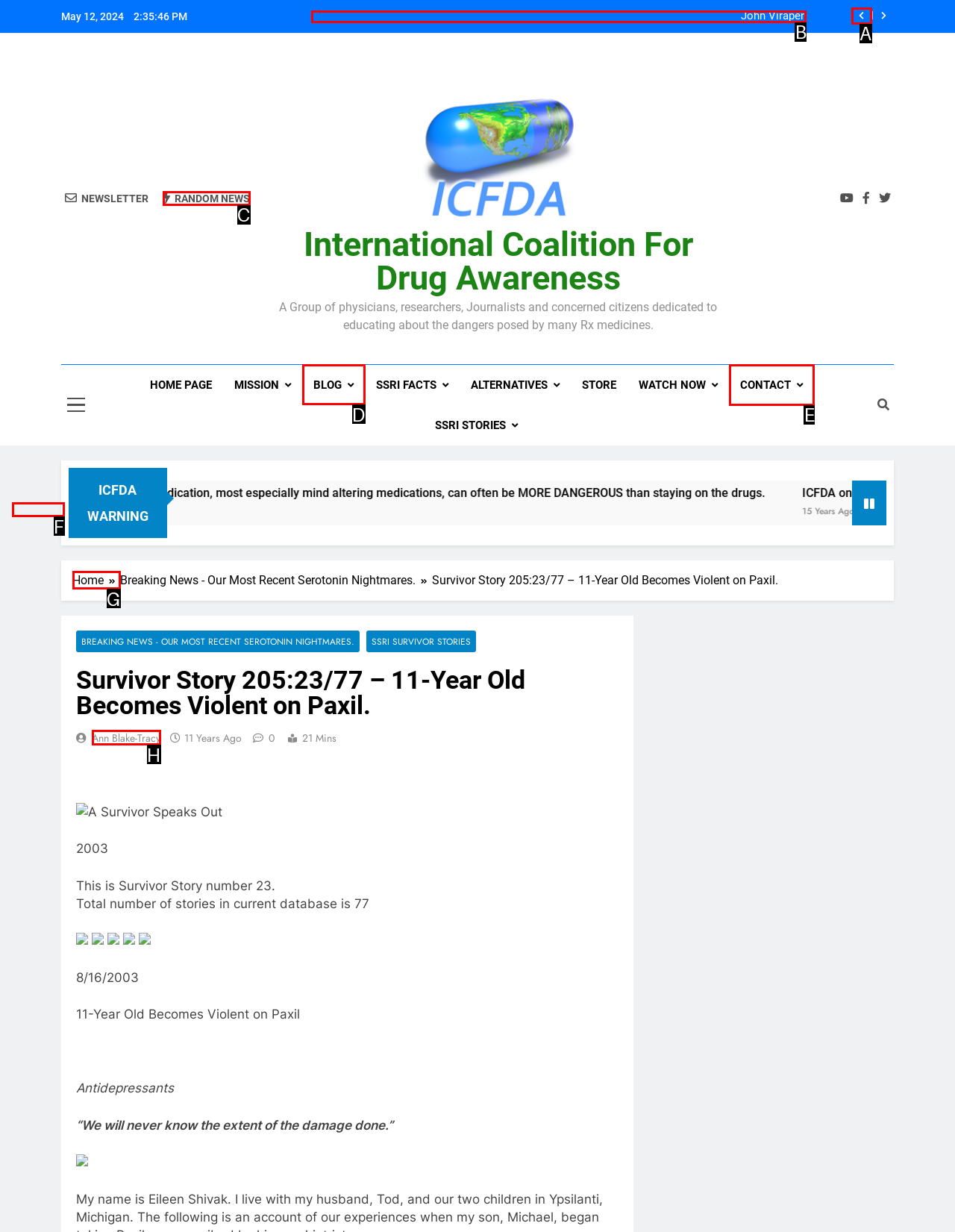Indicate the HTML element to be clicked to accomplish this task: Check the 'CONTACT' page Respond using the letter of the correct option.

E